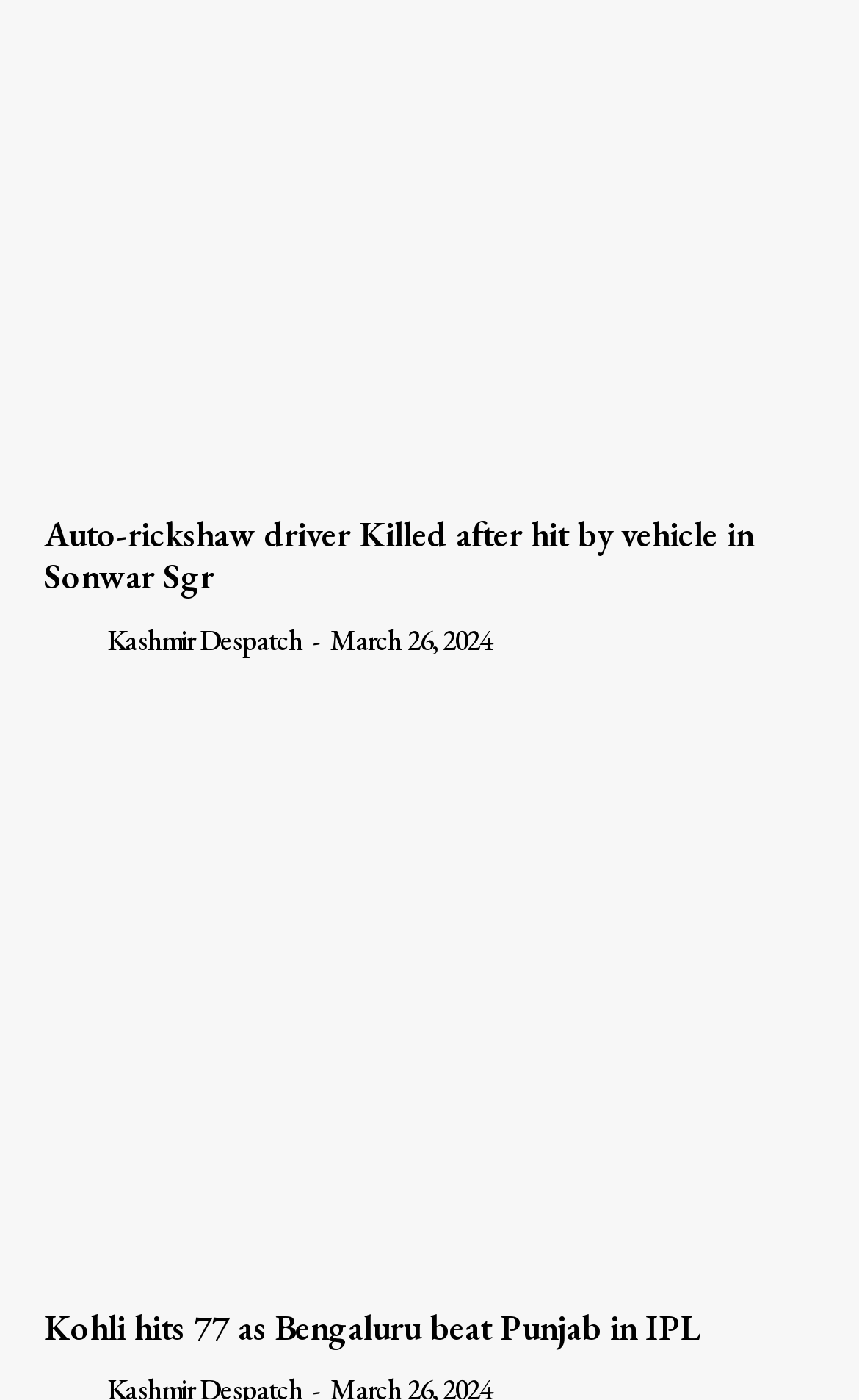What is the date of the first news article? Please answer the question using a single word or phrase based on the image.

March 26, 2024